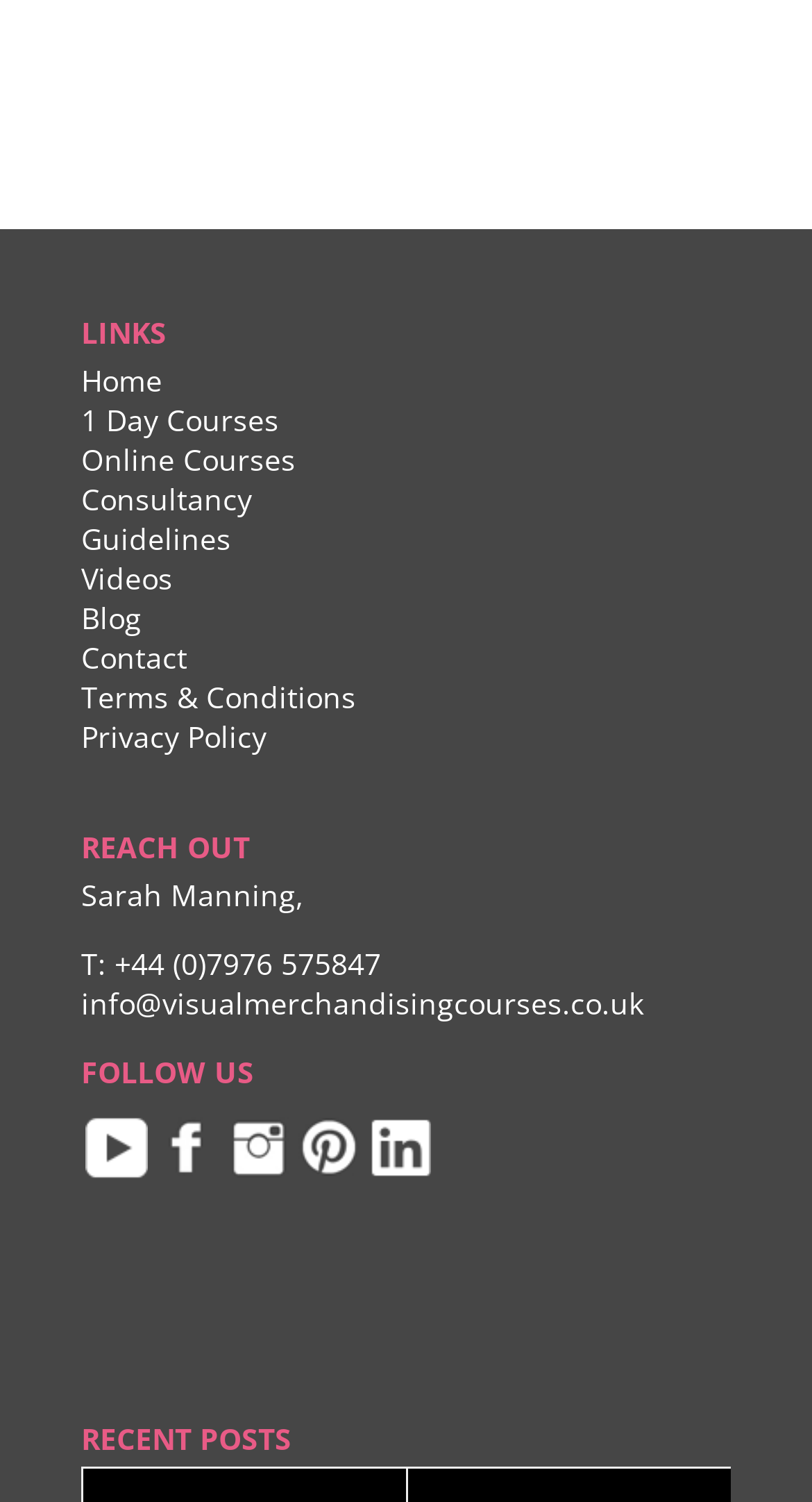Bounding box coordinates are given in the format (top-left x, top-left y, bottom-right x, bottom-right y). All values should be floating point numbers between 0 and 1. Provide the bounding box coordinate for the UI element described as: info@visualmerchandisingcourses.co.uk

[0.1, 0.654, 0.792, 0.68]